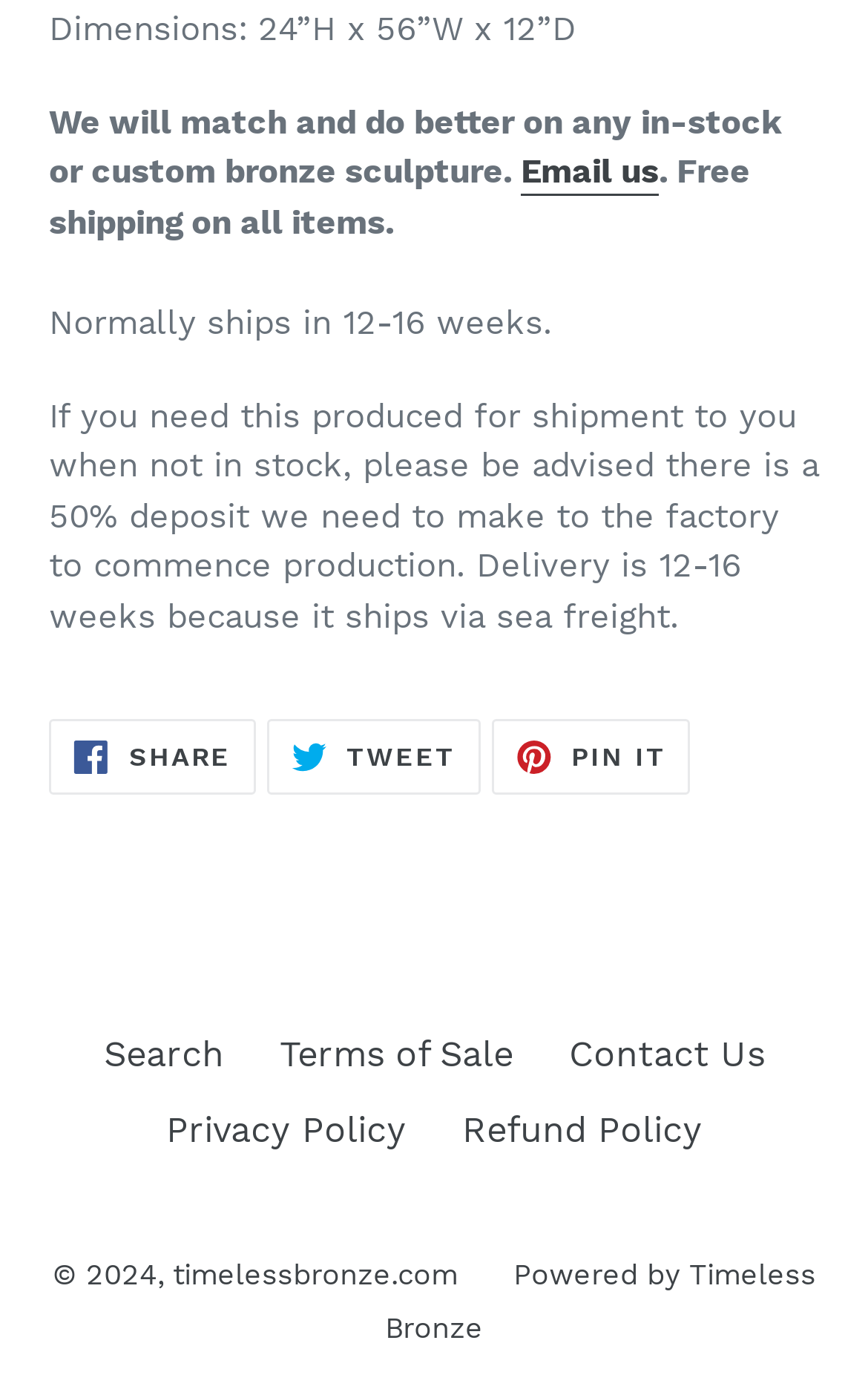Determine the bounding box coordinates for the HTML element mentioned in the following description: "Terms of Sale". The coordinates should be a list of four floats ranging from 0 to 1, represented as [left, top, right, bottom].

[0.322, 0.742, 0.591, 0.773]